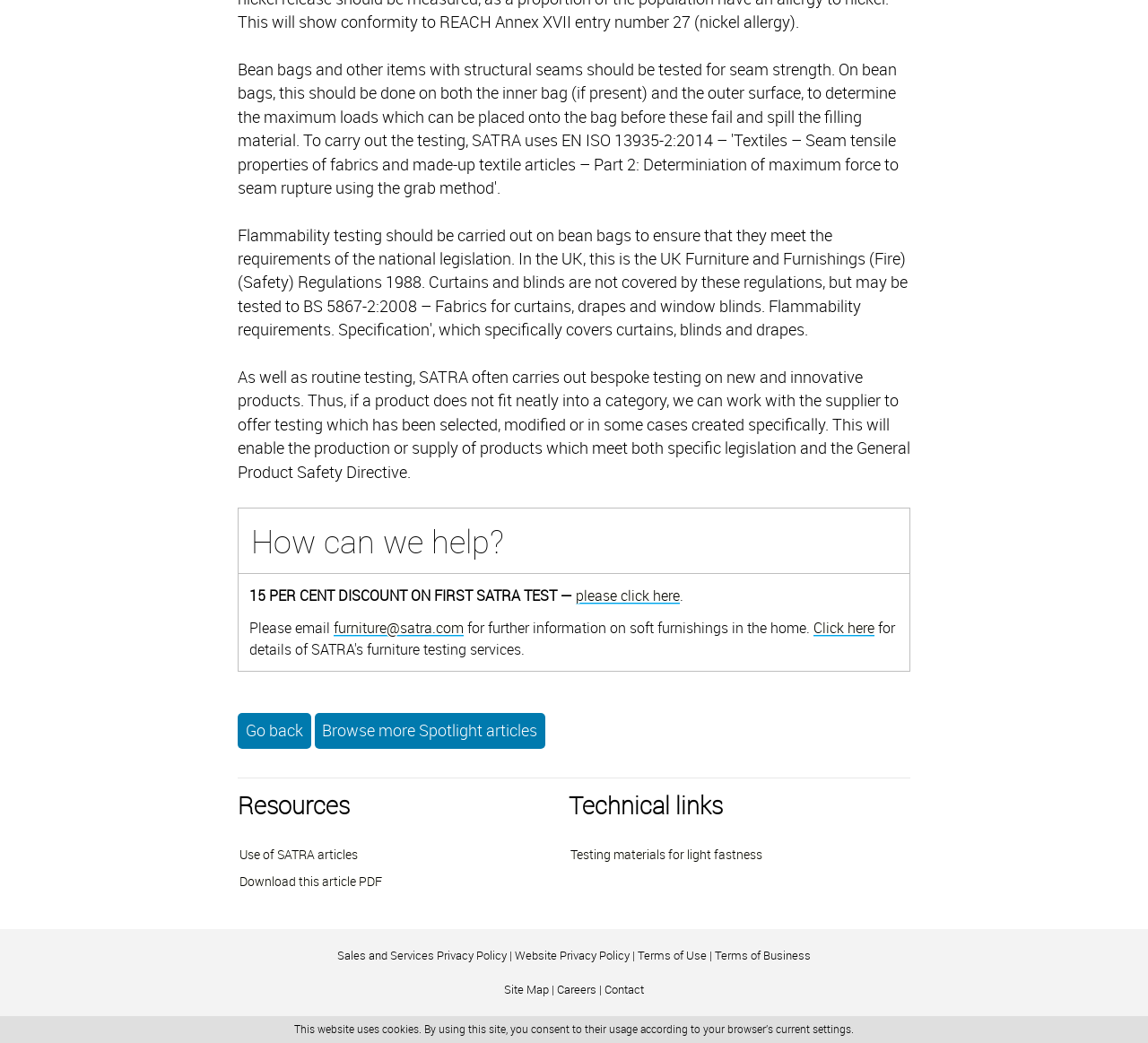Find the bounding box coordinates of the element to click in order to complete the given instruction: "Click to get 15 PER CENT DISCOUNT ON FIRST SATRA TEST."

[0.502, 0.562, 0.592, 0.581]